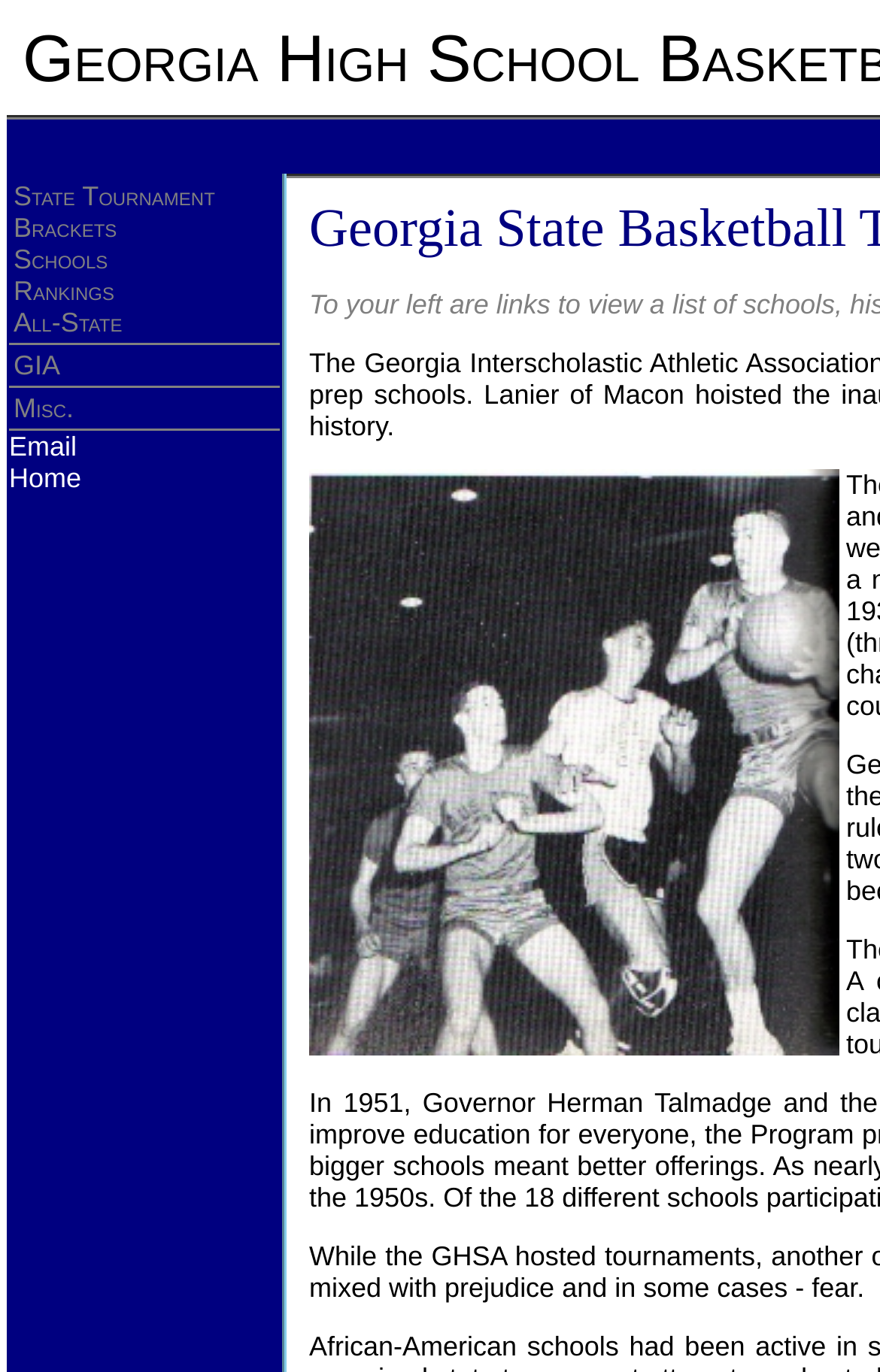Please locate the clickable area by providing the bounding box coordinates to follow this instruction: "Browse schools participating in the tournament".

[0.015, 0.178, 0.123, 0.201]